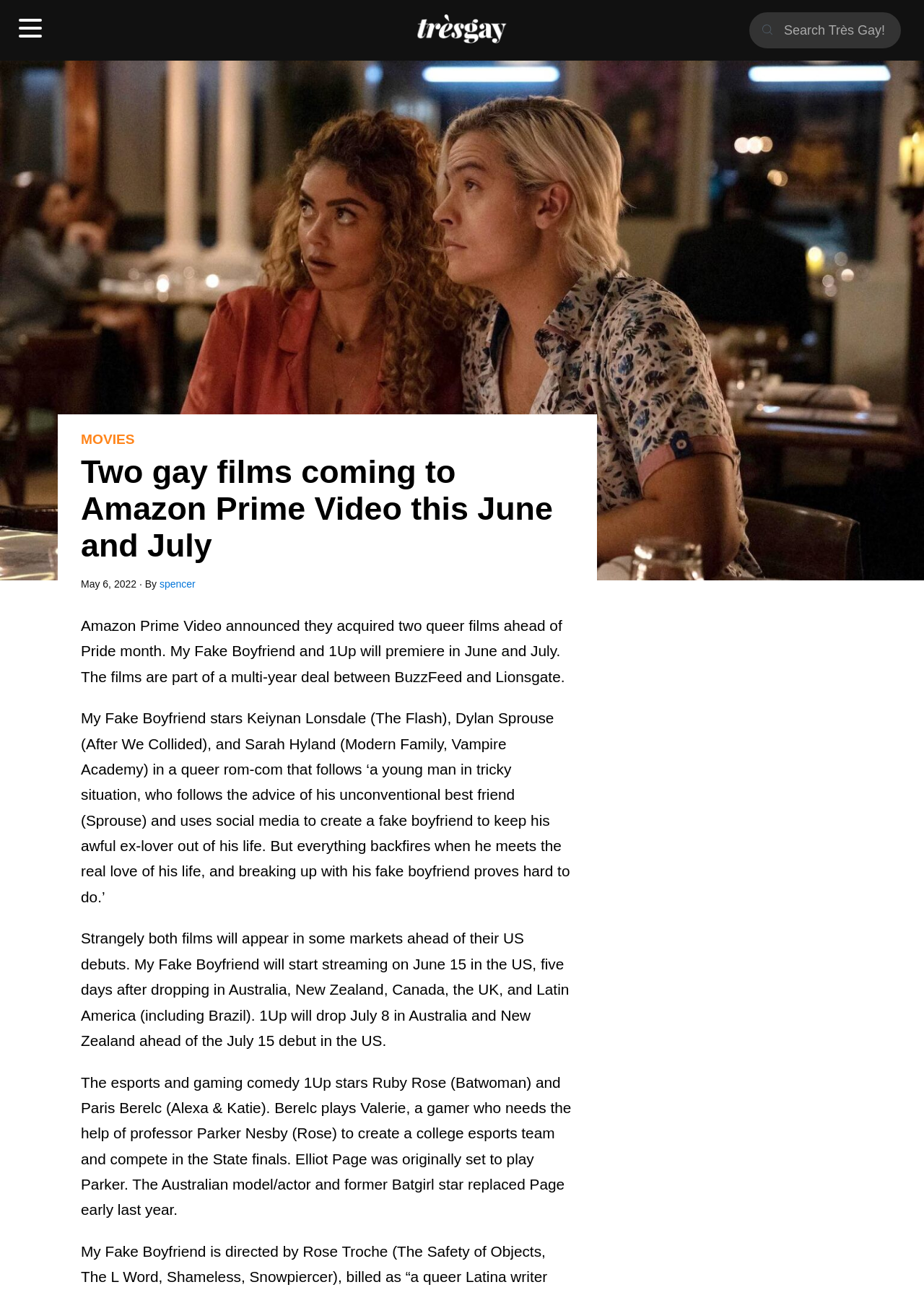Illustrate the webpage thoroughly, mentioning all important details.

The webpage is an article about Amazon Prime Video acquiring two queer films, "My Fake Boyfriend" and "1Up", which will premiere in June and July. At the top left of the page, there is an unchecked checkbox. Below it, a link is positioned, accompanied by an image. On the top right, a search bar is located, with a small image and a textbox that allows users to search the website "Très Gay".

The main content of the article is divided into sections. The first section has a heading "MOVIES" and a subheading "Two gay films coming to Amazon Prime Video this June and July". Below the heading, the article's author, "Spencer", is credited, along with the date "May 6, 2022". The main text of the article is a summary of the two films, including their plots, casts, and release dates.

The article is structured into paragraphs, with the first paragraph providing an overview of the acquisition. The subsequent paragraphs delve into the details of each film, including their plots, starring actors, and release dates in different markets. The text is accompanied by no images, but the search bar at the top right has a small image. Overall, the webpage is a informative article about the two queer films coming to Amazon Prime Video.